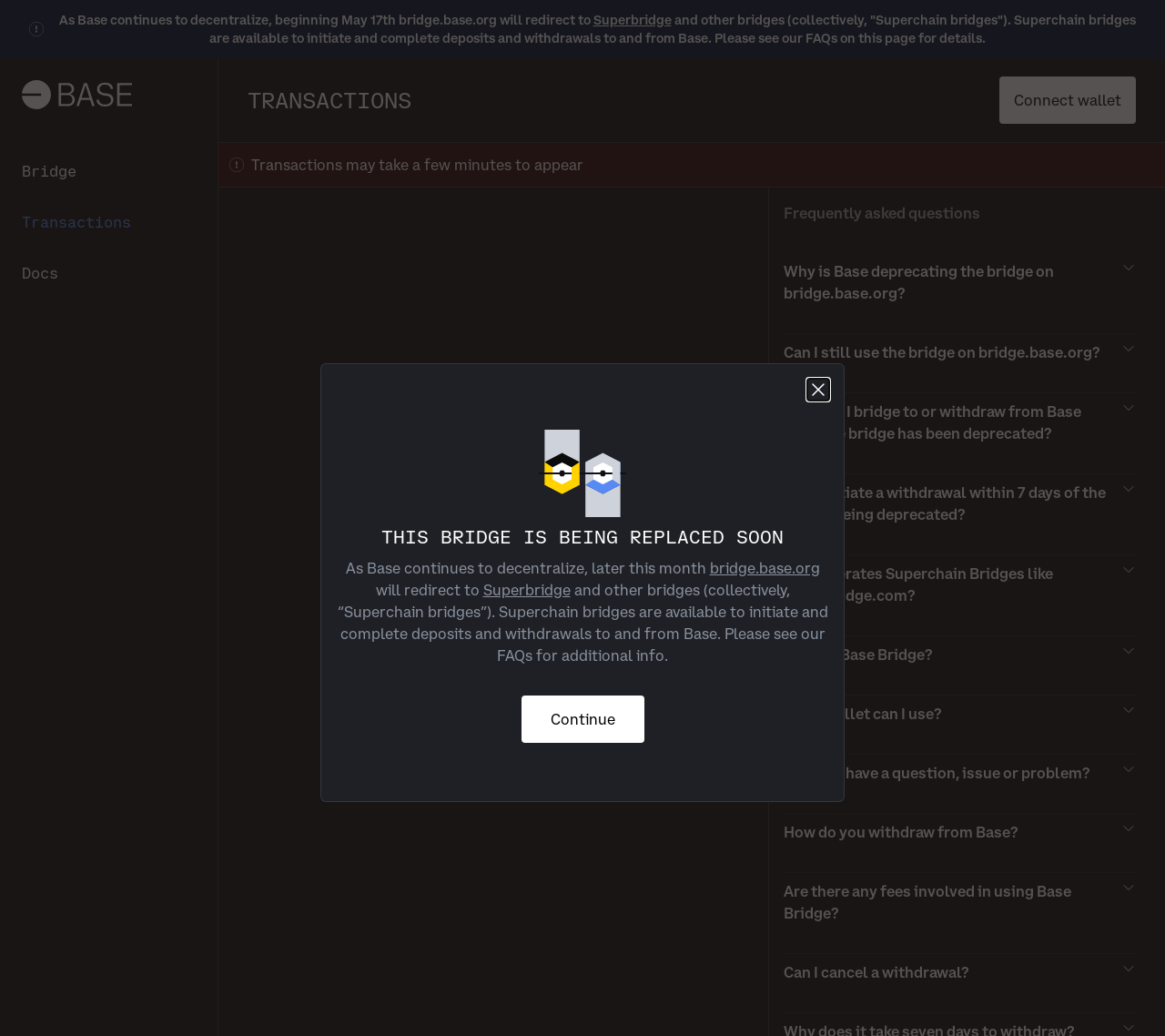Provide a short, one-word or phrase answer to the question below:
What is the current status of the bridge?

Being deprecated